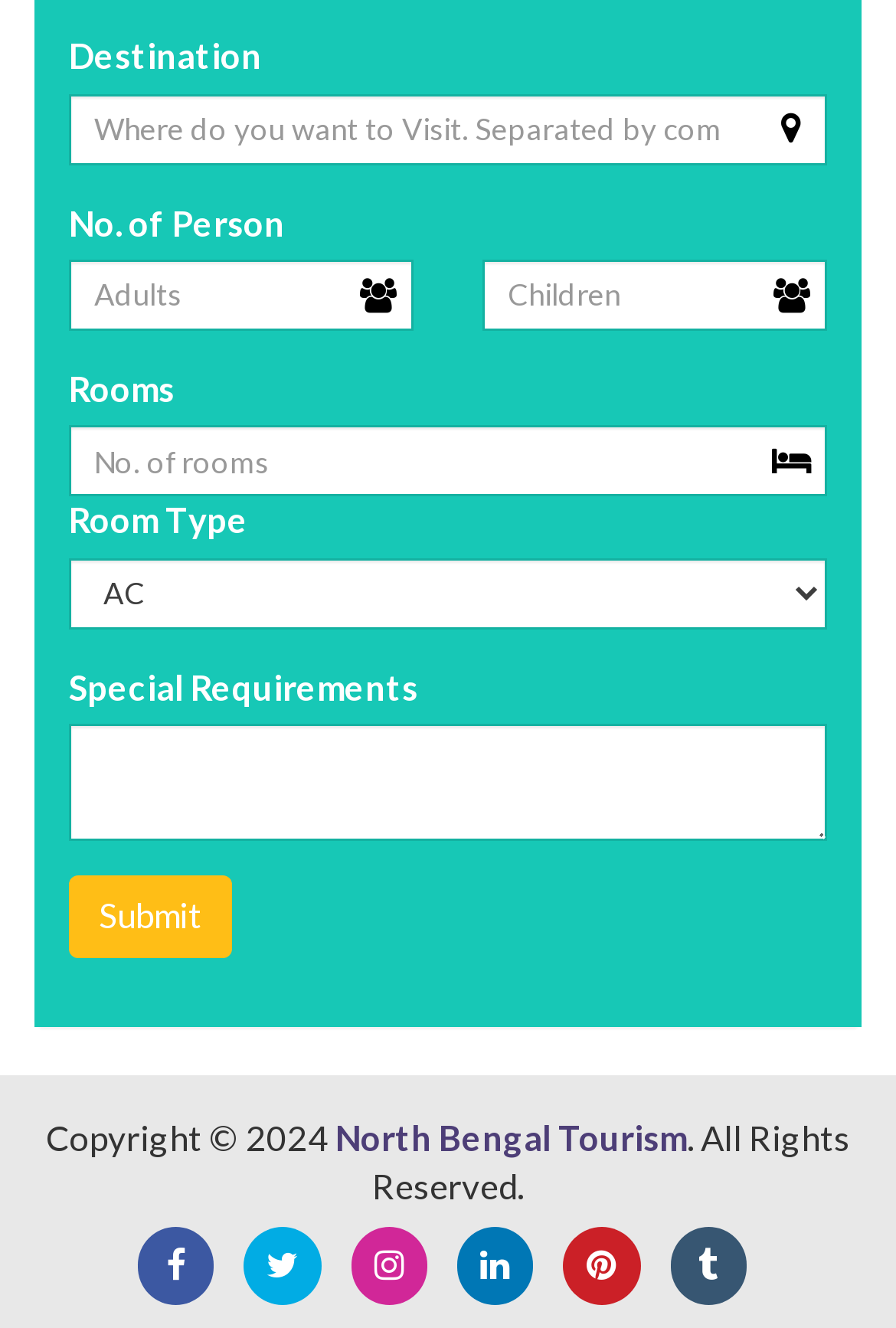Specify the bounding box coordinates of the element's region that should be clicked to achieve the following instruction: "Enter destination". The bounding box coordinates consist of four float numbers between 0 and 1, in the format [left, top, right, bottom].

[0.077, 0.07, 0.923, 0.124]